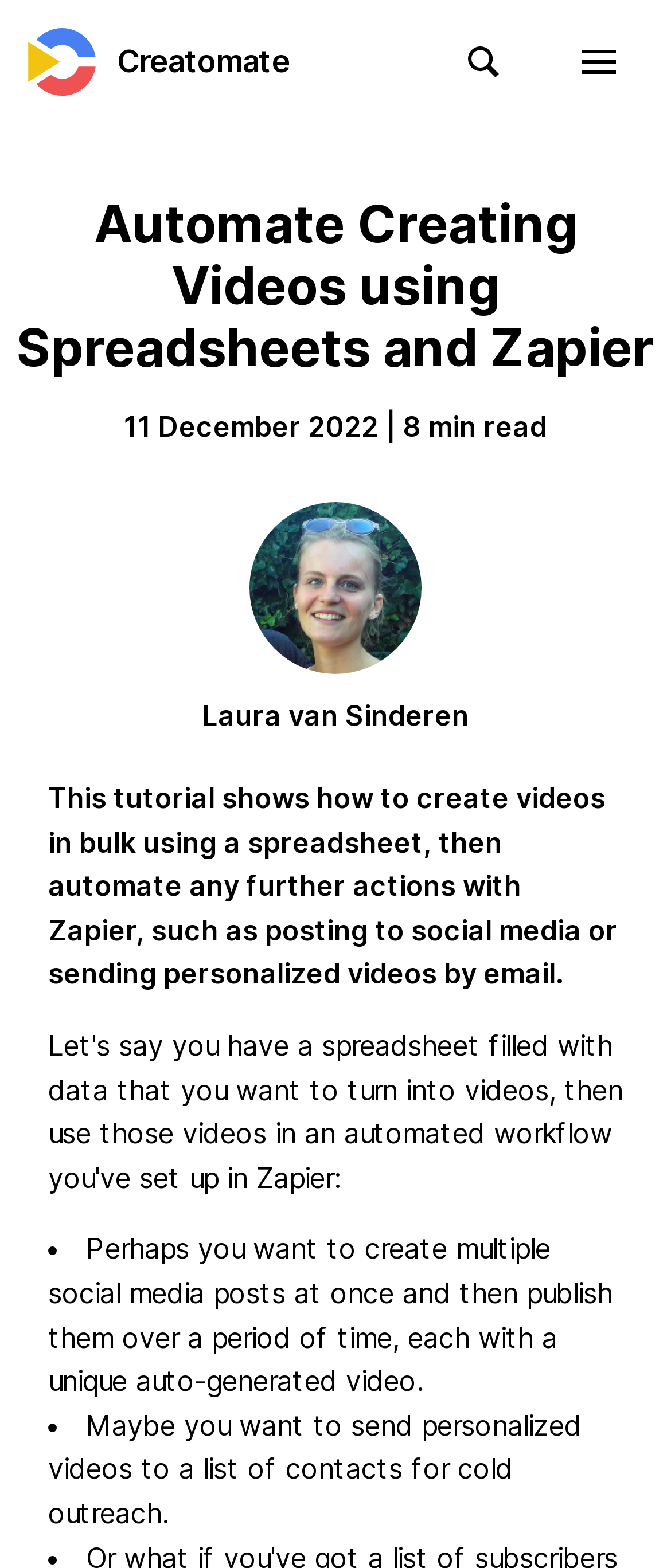Look at the image and give a detailed response to the following question: What is the author's name?

I found the author's name by looking at the static text element with the bounding box coordinates [0.301, 0.445, 0.699, 0.467], which contains the text 'Laura van Sinderen'.